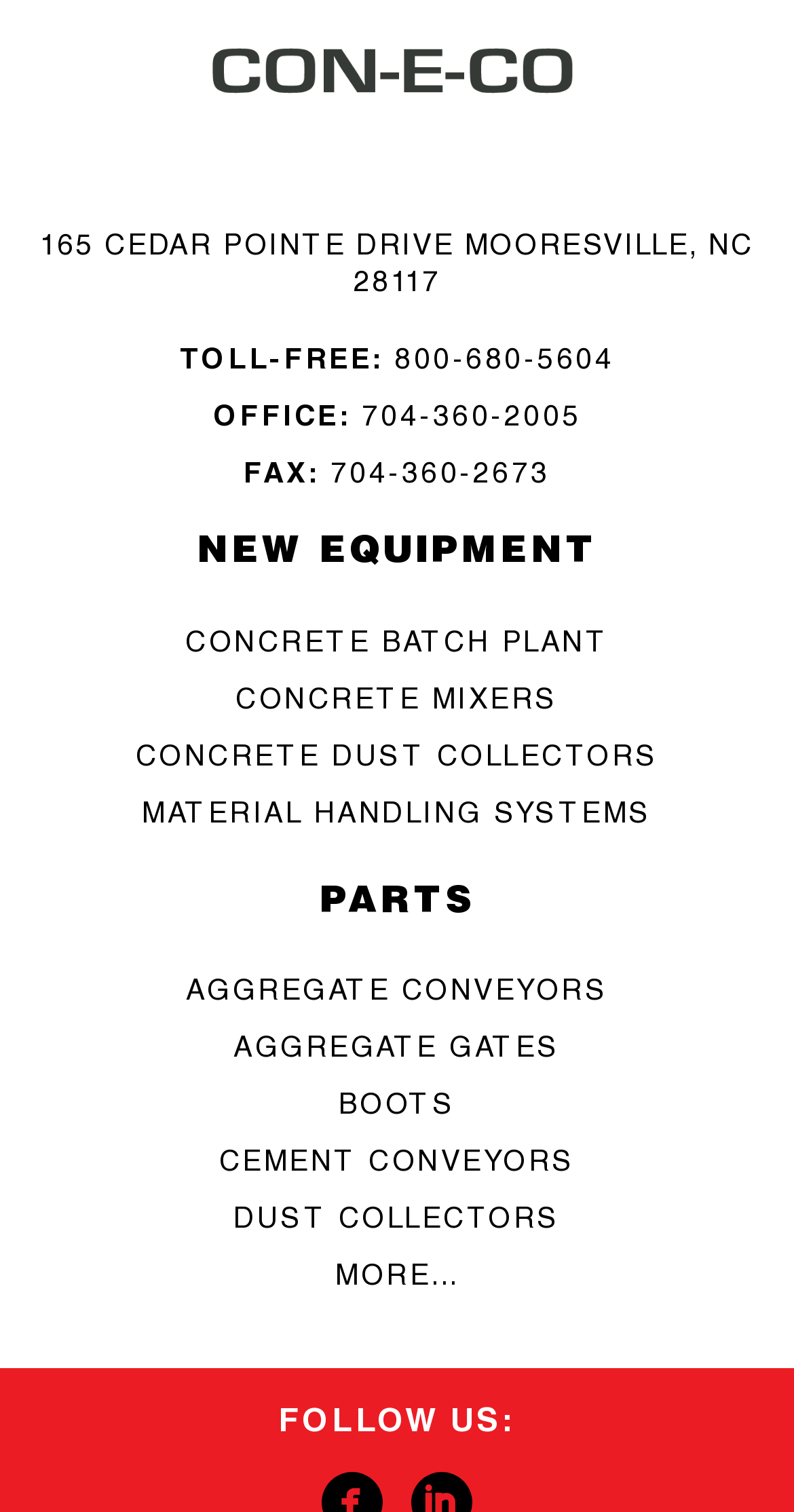Please locate the bounding box coordinates of the element that needs to be clicked to achieve the following instruction: "call toll-free number". The coordinates should be four float numbers between 0 and 1, i.e., [left, top, right, bottom].

[0.497, 0.223, 0.774, 0.255]